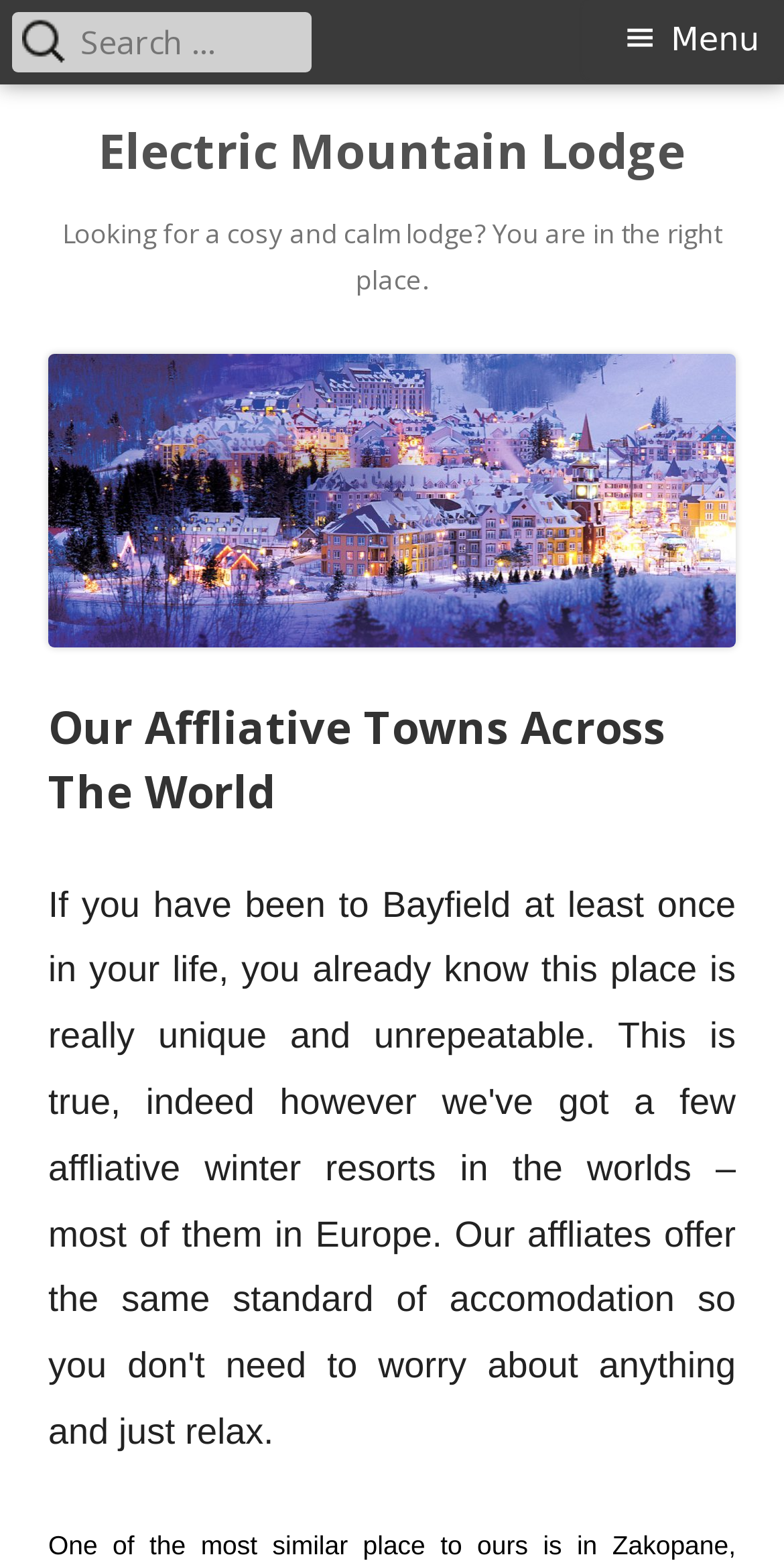Observe the image and answer the following question in detail: Is there a search function on the page?

There is a search function on the page, which can be found in the navigation element with a bounding box coordinate of [0.0, 0.0, 1.0, 0.054]. The search function has a text input field and a button with the text 'Search for:'.